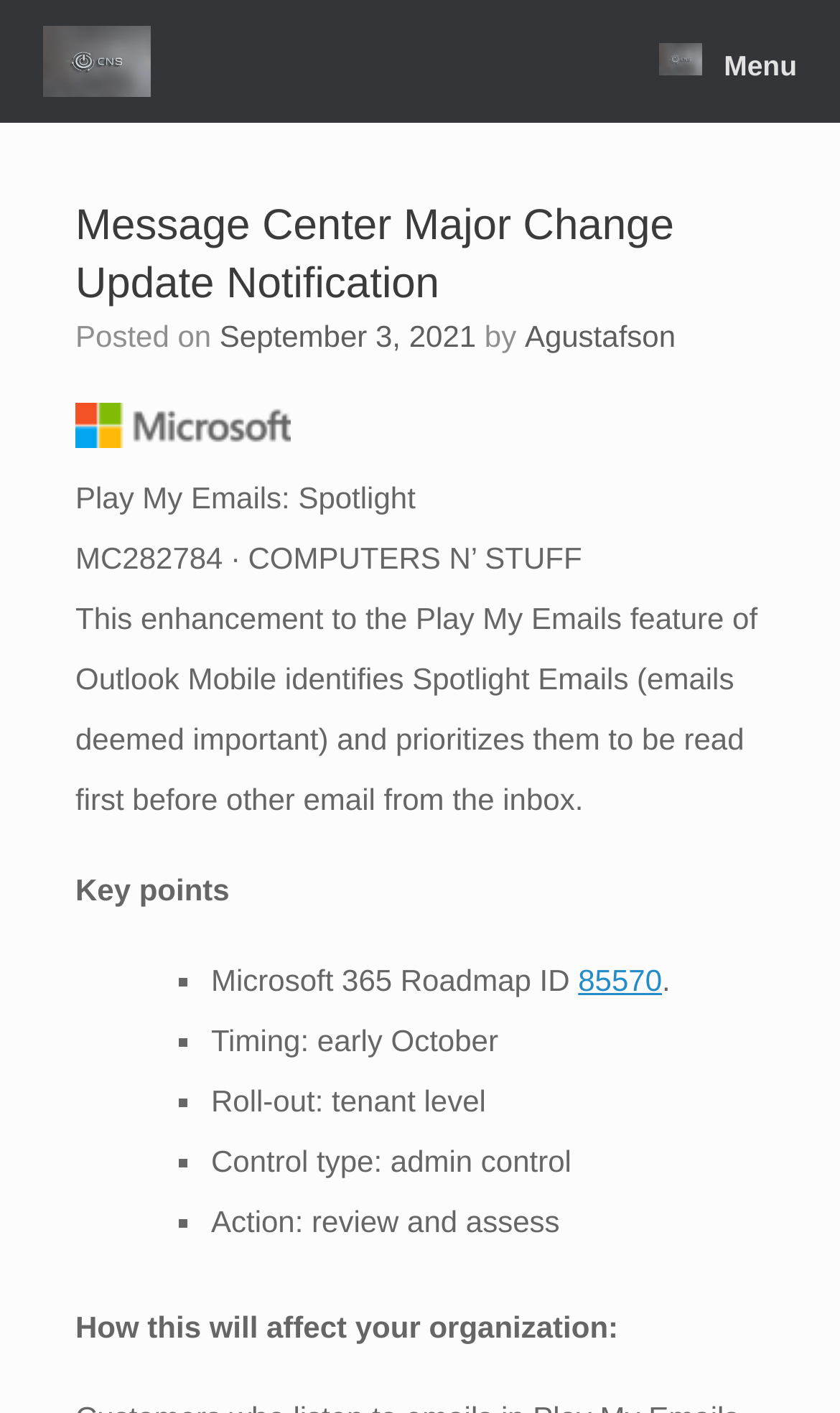Please reply with a single word or brief phrase to the question: 
What is the logo of the website?

Computers N Stuff of Waco Logo